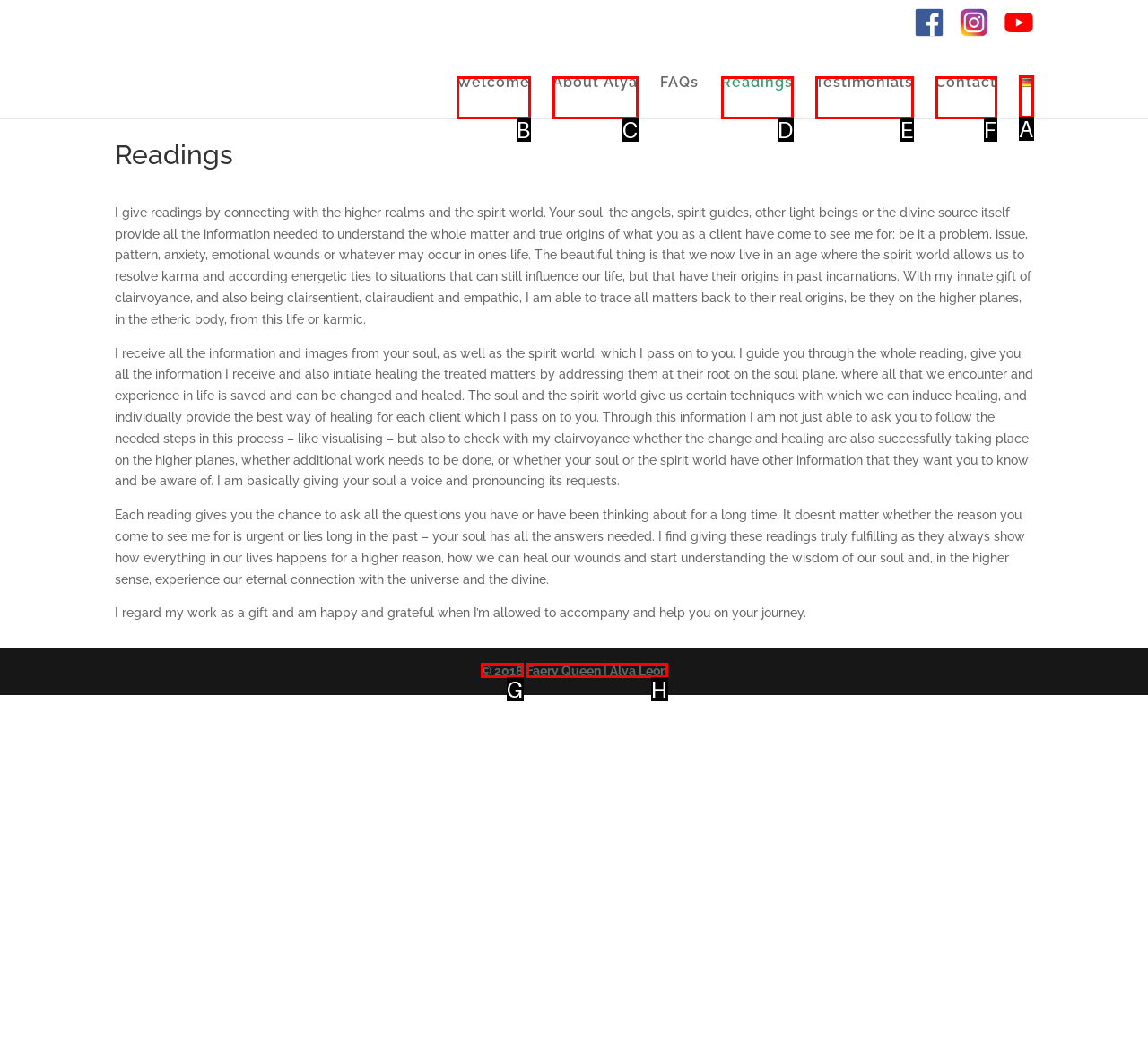Select the HTML element to finish the task: Click on the 'Deutsch' link Reply with the letter of the correct option.

A